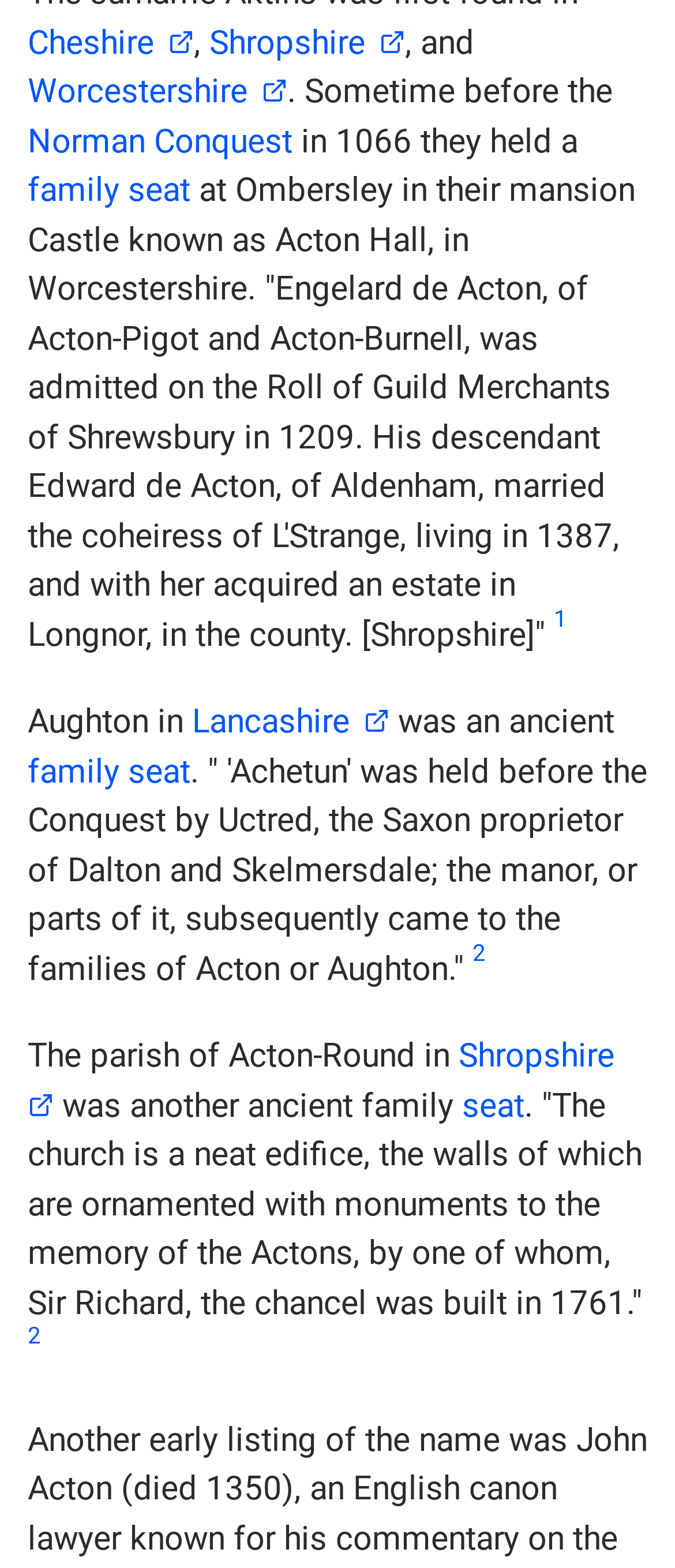In which county is Aughton located?
Refer to the image and give a detailed answer to the question.

The text states that Aughton in Lancashire was an ancient family seat.